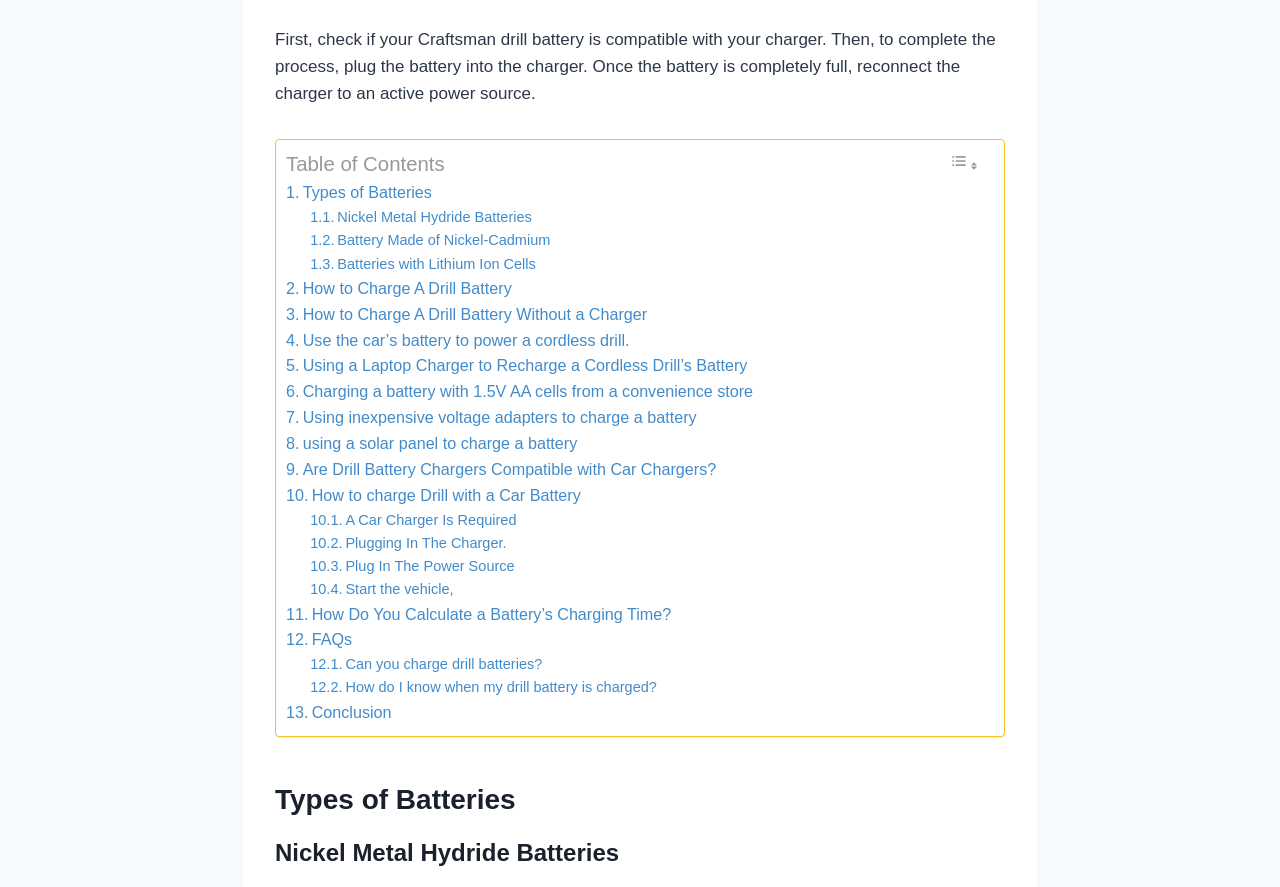Identify the bounding box for the element characterized by the following description: "Plugging In The Charger.".

[0.242, 0.599, 0.396, 0.626]